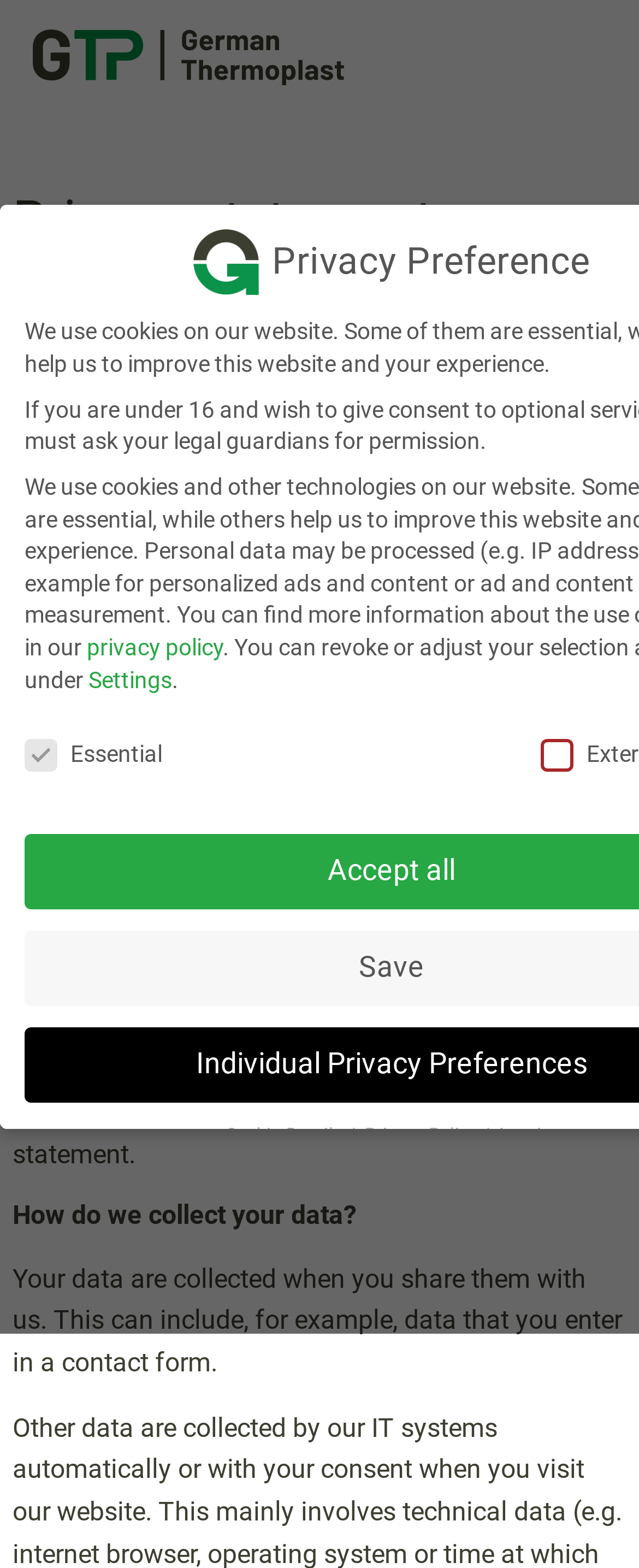Give a detailed account of the webpage's layout and content.

The webpage is titled "Privacy statement – Globus Thermoplast" and appears to be a privacy policy page. At the top, there is a link on the left side, followed by a heading that reads "Privacy statement". Below this heading, there are several subheadings, including "1. Data privacy at a glance", "General information", "Data collection on this website", "Who is responsible for collecting data on this website?", and "How do we collect your data?".

Under the "General information" subheading, there is a block of text that explains what personal data is and provides an overview of what happens to personal data when visiting the website. This text is followed by more subheadings and corresponding blocks of text that provide detailed information on data collection and processing.

On the right side of the page, there is a section titled "Privacy Preference" with links to "privacy policy" and "Settings", as well as a checkbox labeled "Essential" that is checked by default. Below this section, there are three buttons: "Cookie Details", "Privacy Policy", and "Imprint".

At the very bottom of the page, there is a hidden link to "privacy policy". Overall, the page appears to be a detailed privacy policy statement with various sections and subheadings that provide information on data collection, processing, and protection.